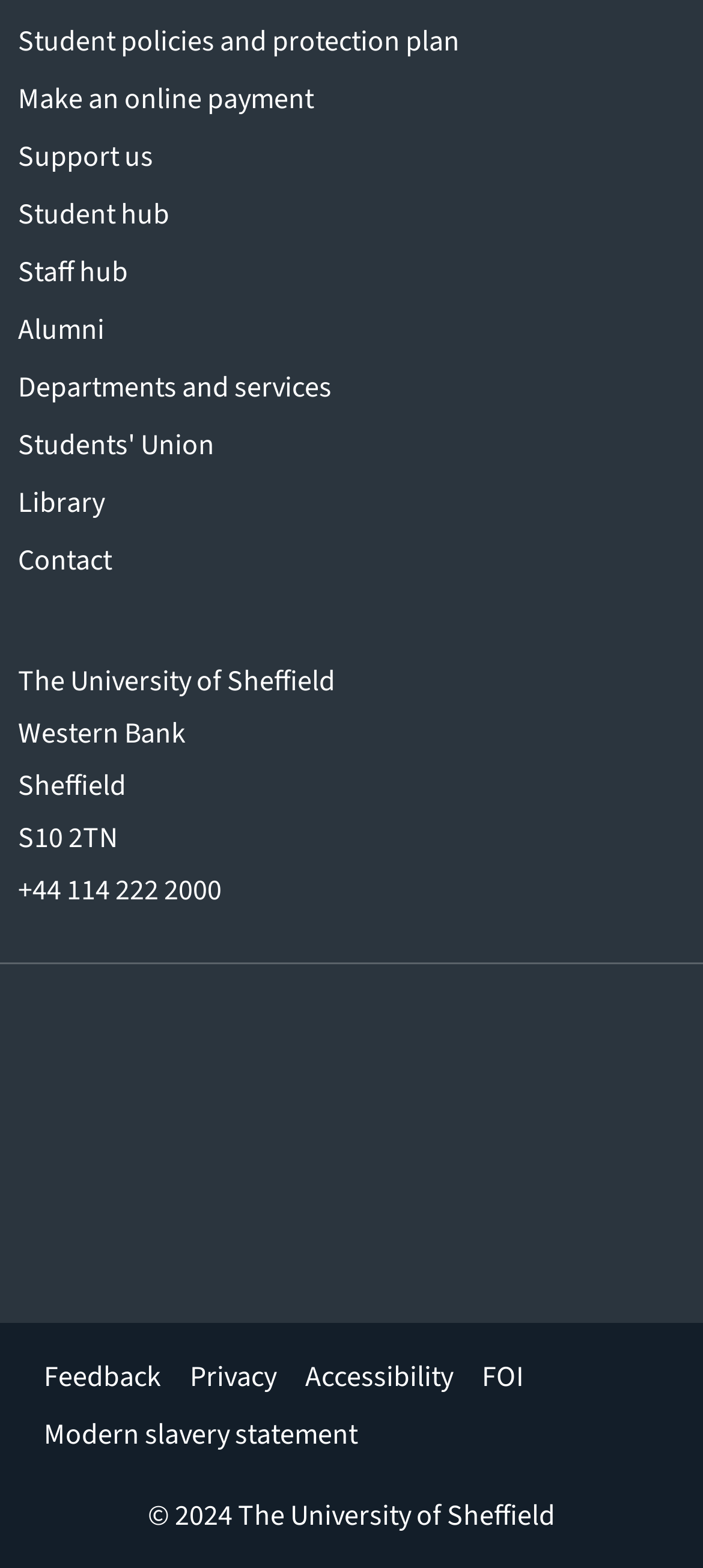Identify the bounding box coordinates of the specific part of the webpage to click to complete this instruction: "Provide feedback".

[0.063, 0.86, 0.27, 0.897]